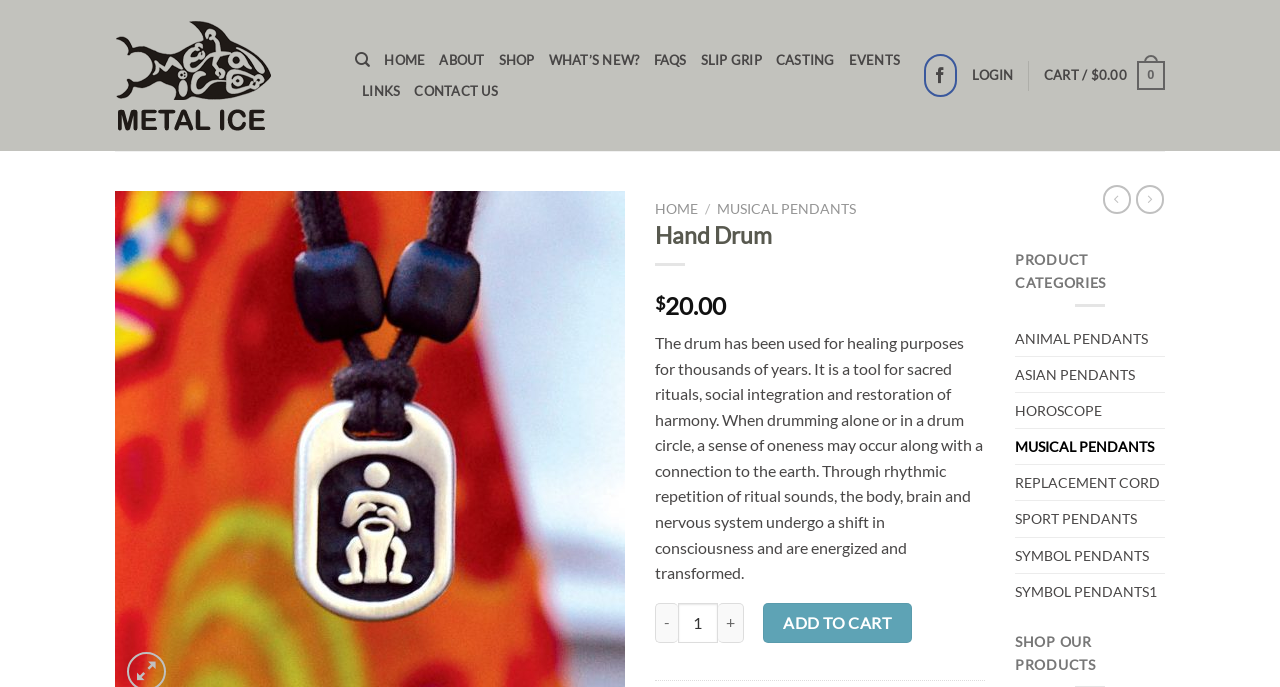Kindly determine the bounding box coordinates for the area that needs to be clicked to execute this instruction: "Add the Hand Drum to cart".

[0.596, 0.877, 0.712, 0.936]